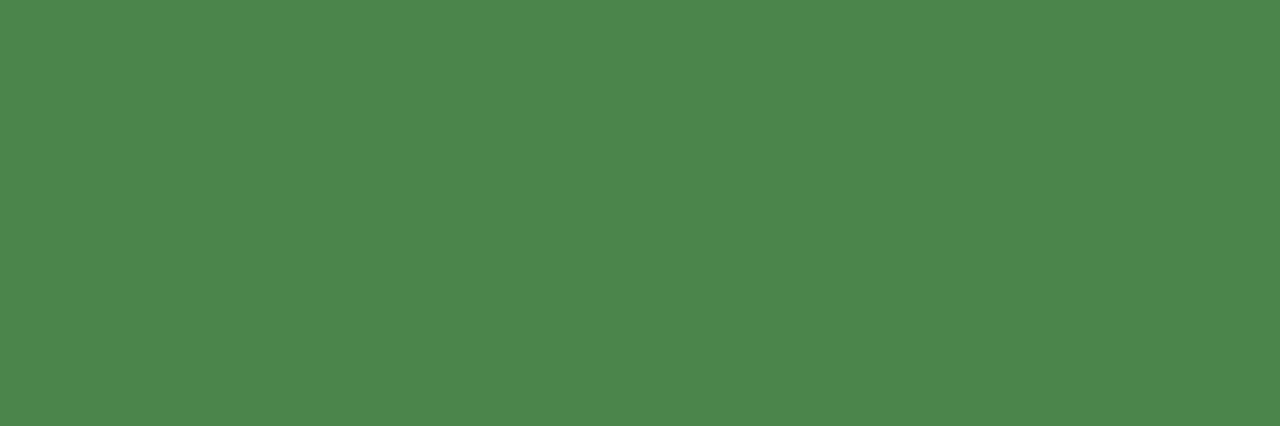Examine the image carefully and respond to the question with a detailed answer: 
What is the copyright year of the website?

The copyright year is mentioned in the footer section, which states 'Copyright ©2024 Grand Cannabis. All Right Reserved'.